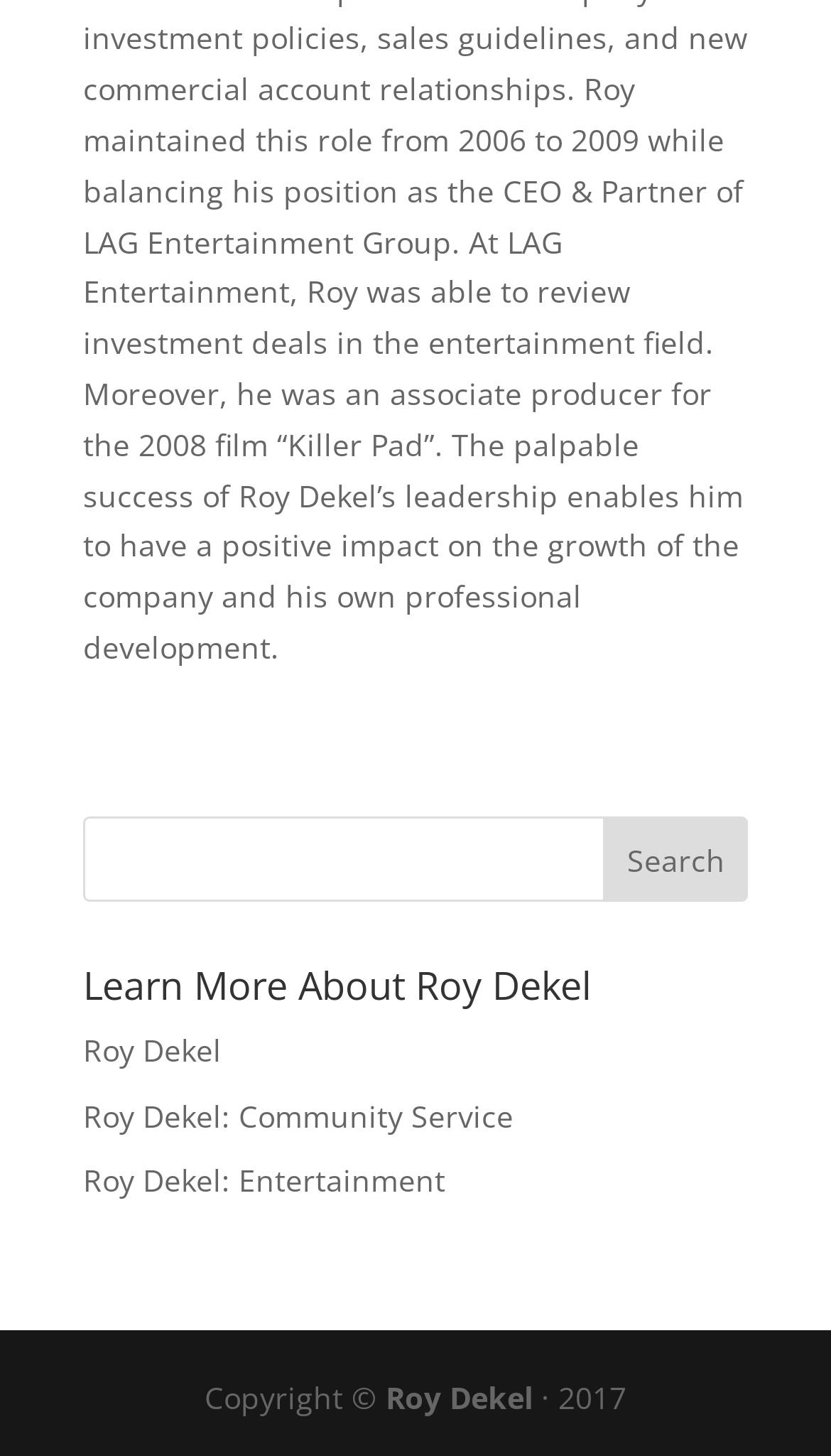Provide the bounding box coordinates of the HTML element described by the text: "value="Search"". The coordinates should be in the format [left, top, right, bottom] with values between 0 and 1.

[0.727, 0.56, 0.9, 0.619]